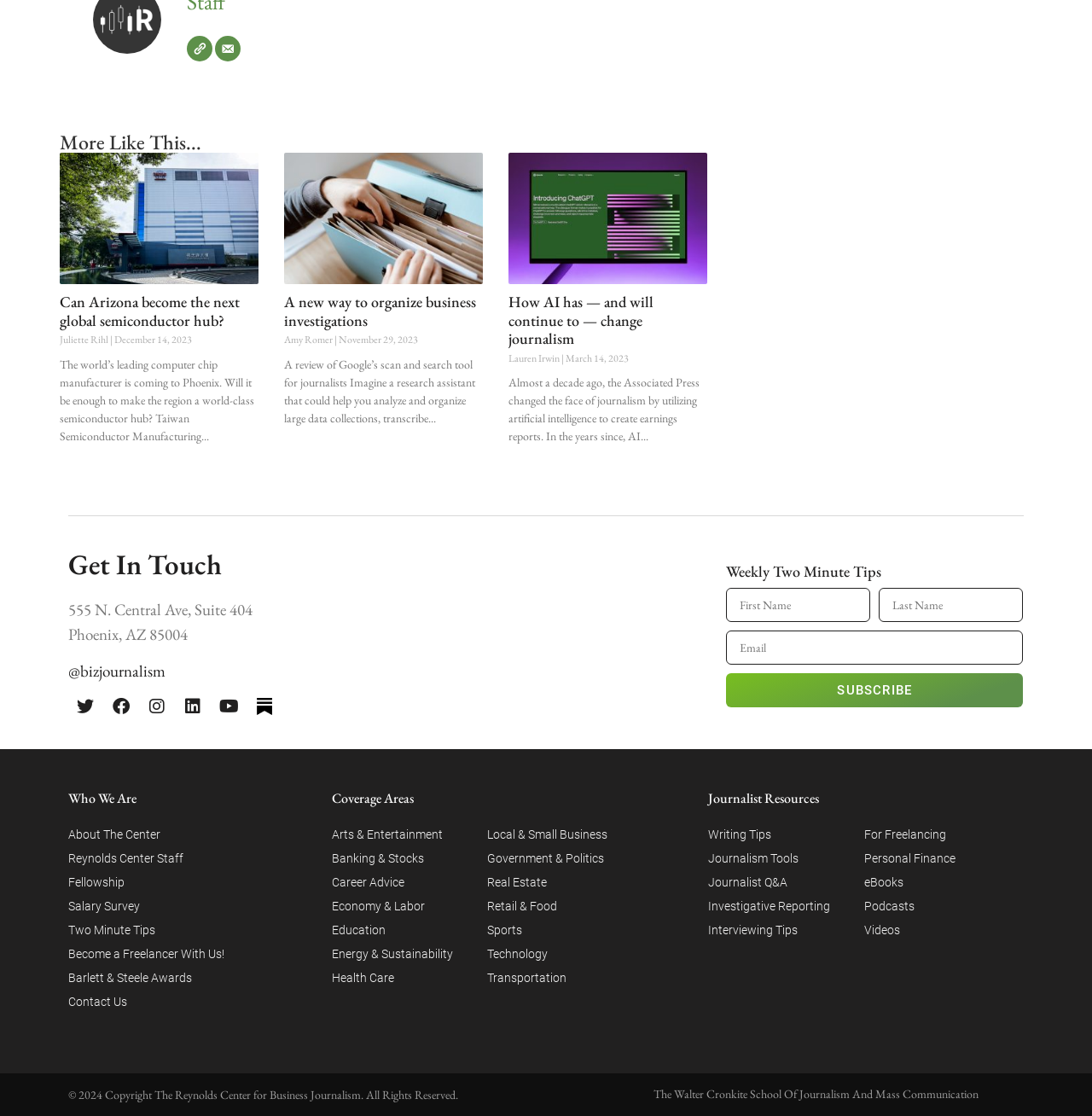Can you find the bounding box coordinates for the element that needs to be clicked to execute this instruction: "Read more about 'Can Arizona become the next global semiconductor hub?'"? The coordinates should be given as four float numbers between 0 and 1, i.e., [left, top, right, bottom].

[0.055, 0.262, 0.22, 0.296]